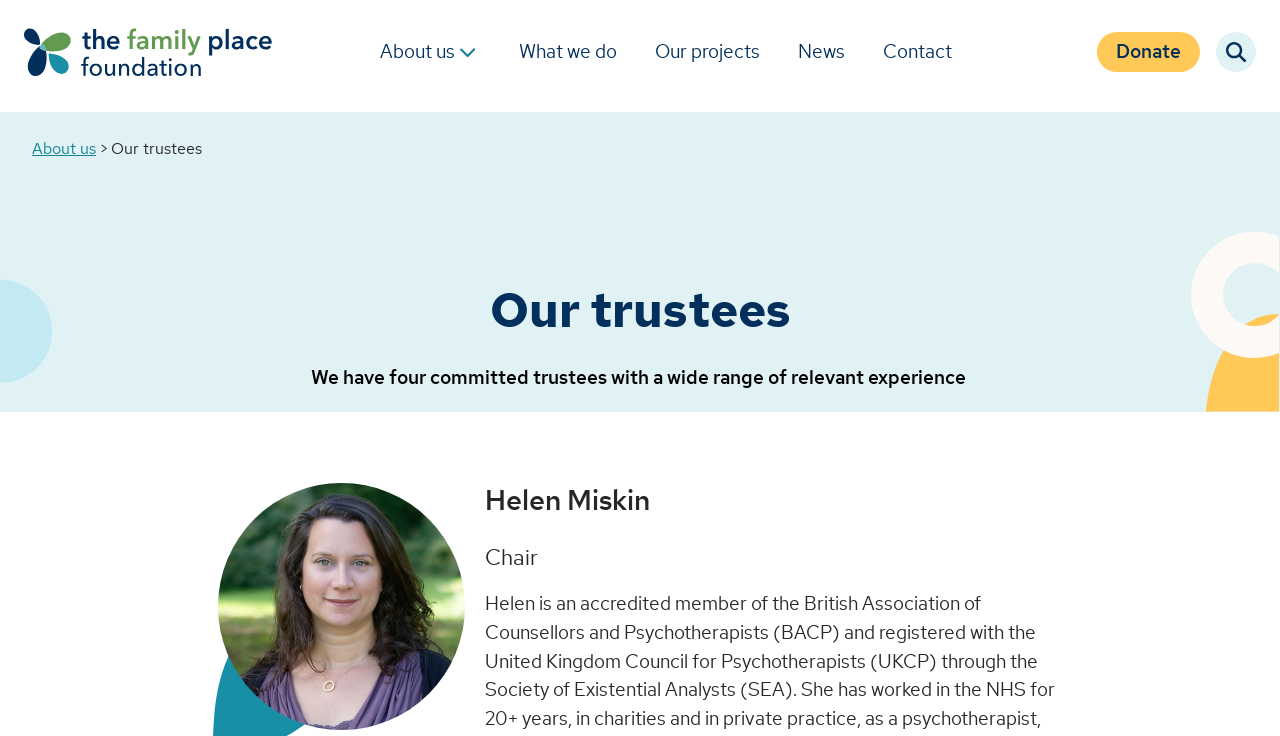Offer a meticulous description of the webpage's structure and content.

The webpage is about the trustees of The Family Place Foundation. At the top left corner, there is a logo of The Family Place Foundation, which is an image linked to the foundation's homepage. Next to the logo, there are several navigation links, including "About us", "What we do", "Our projects", "News", "Contact", "Donate", and "Search". These links are positioned horizontally, with "About us" on the left and "Search" on the right.

Below the navigation links, there is a button labeled "Menu" that expands to reveal a dropdown menu with the same navigation links as above. 

The main content of the webpage is about the trustees, with a heading "Our trustees" at the top. There is a brief introduction to the trustees, stating that they have four committed trustees with a wide range of relevant experience.

Below the introduction, there is a section about one of the trustees, Helen Miskin, who is the Chair. Her title "Chair" is positioned below her name "Helen Miskin".